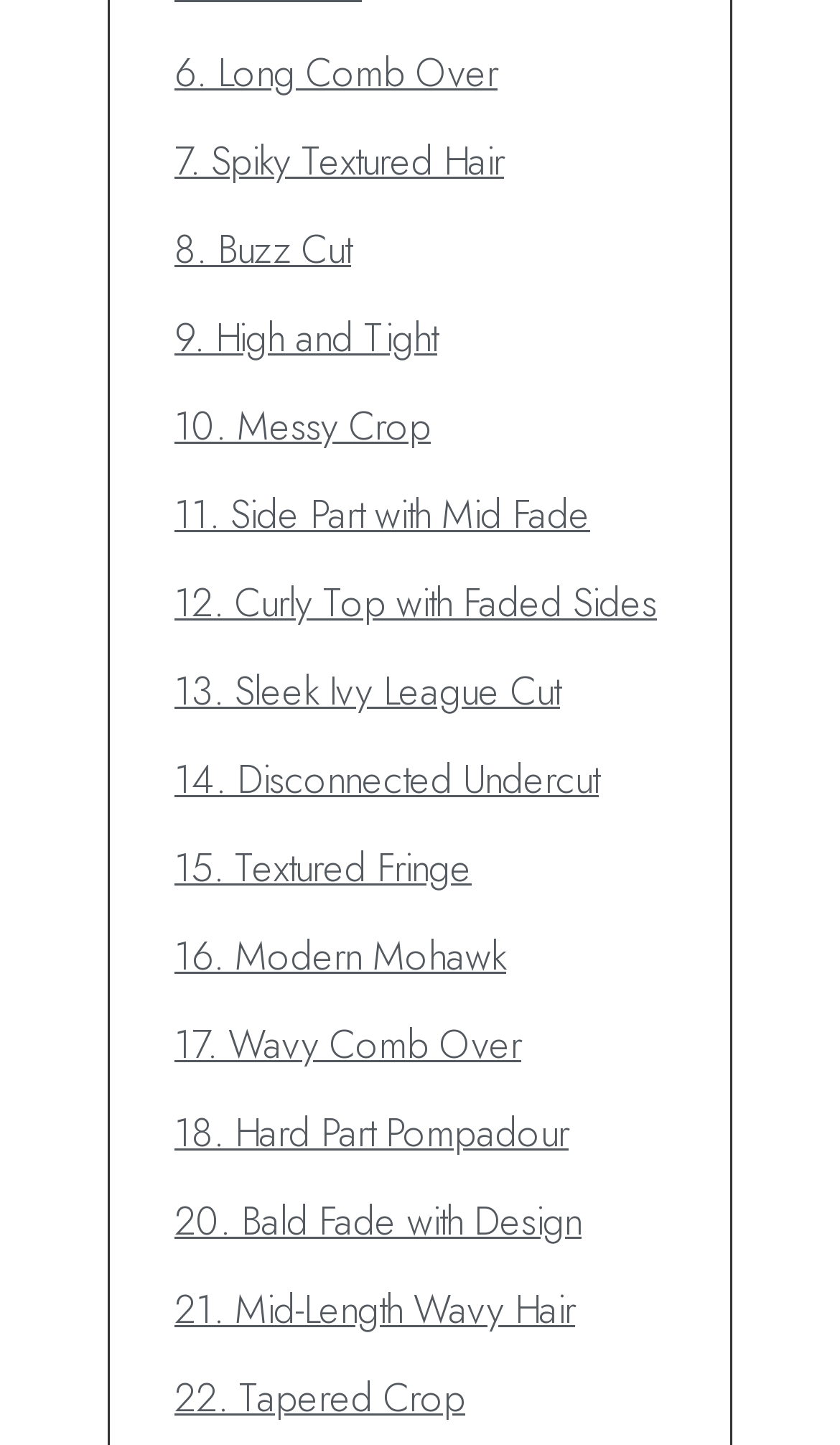Please find the bounding box coordinates for the clickable element needed to perform this instruction: "choose 22. Tapered Crop".

[0.208, 0.948, 0.554, 0.987]